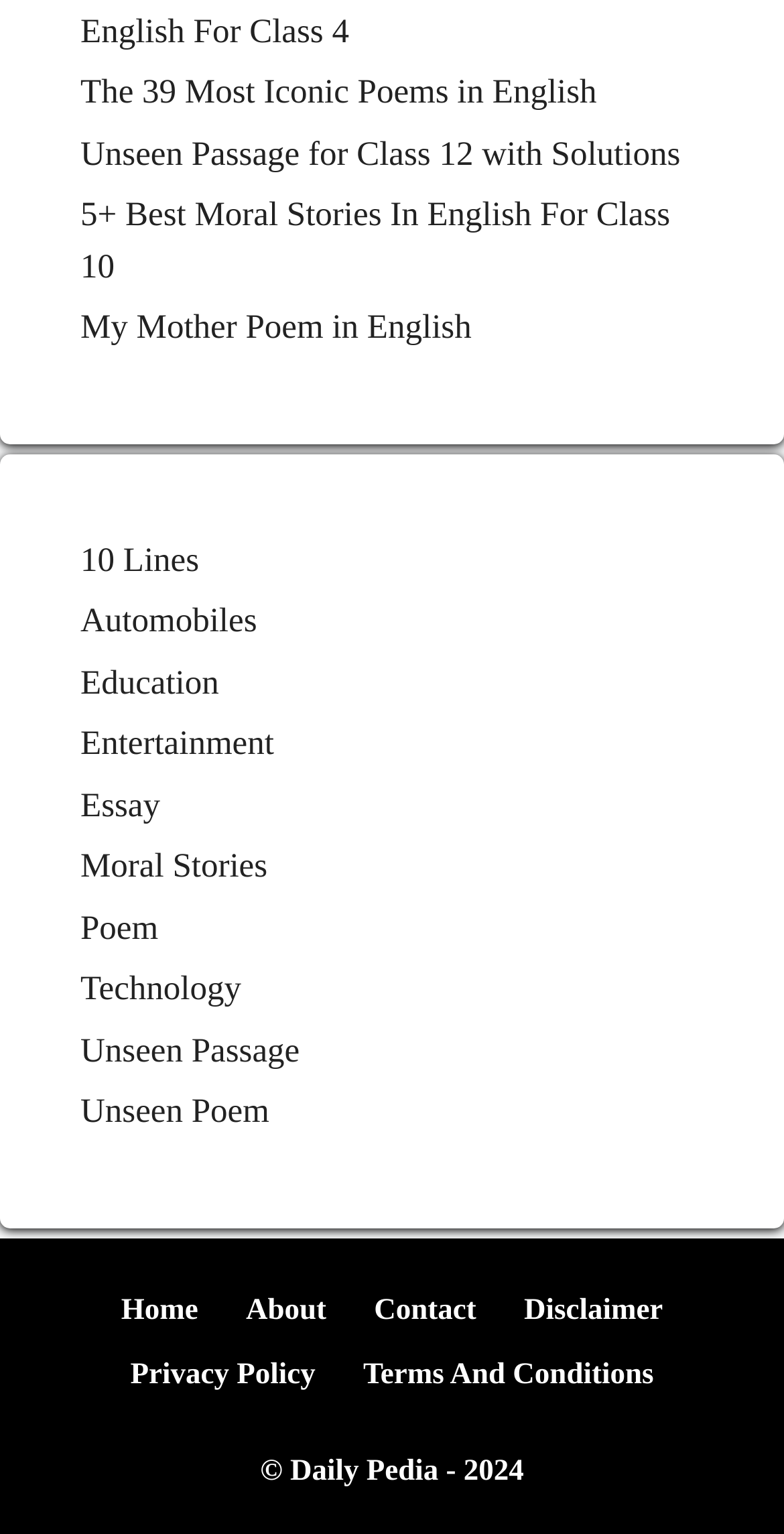Identify the bounding box coordinates of the area you need to click to perform the following instruction: "click on the link to read The 39 Most Iconic Poems in English".

[0.103, 0.048, 0.761, 0.073]